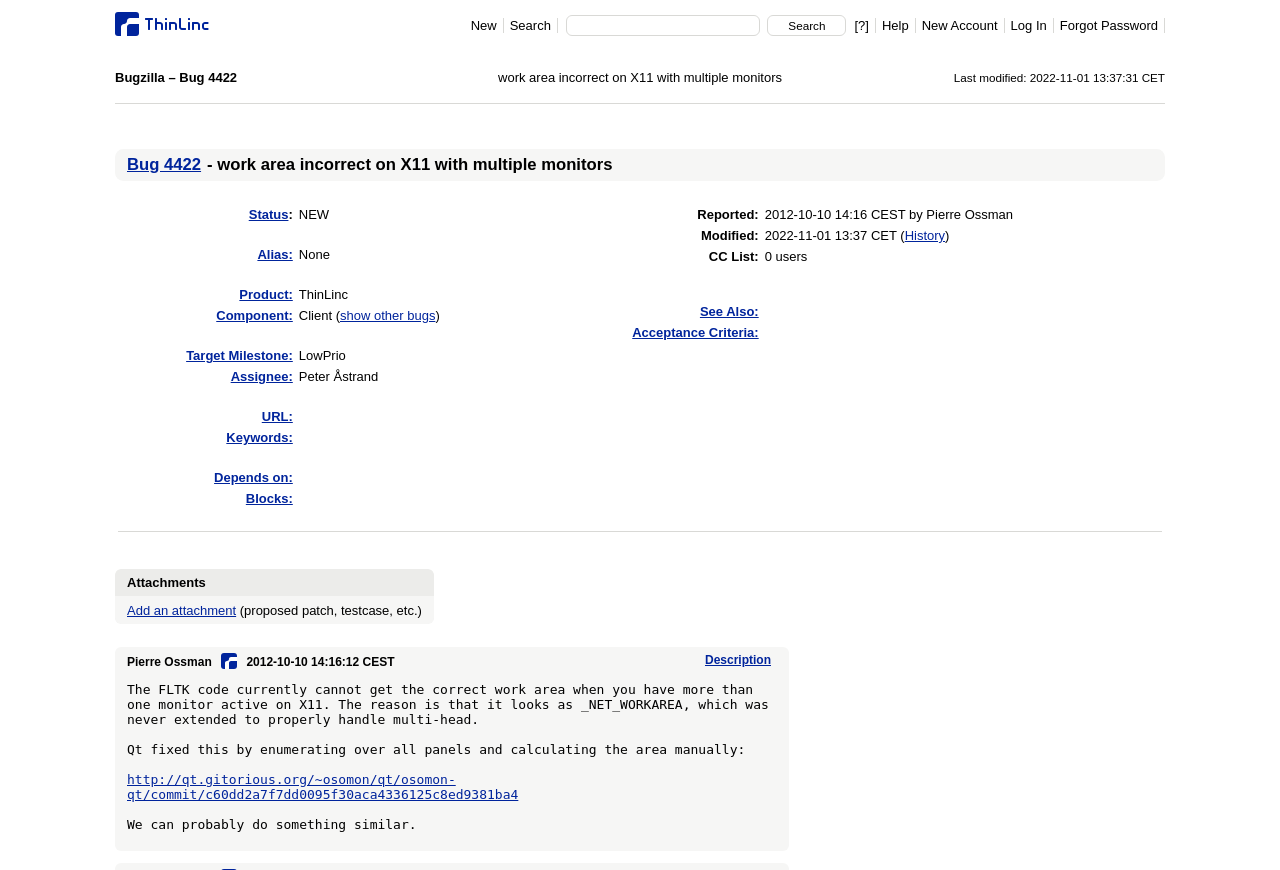Determine the bounding box coordinates of the clickable area required to perform the following instruction: "Click on the 'Log In' link". The coordinates should be represented as four float numbers between 0 and 1: [left, top, right, bottom].

[0.785, 0.021, 0.823, 0.038]